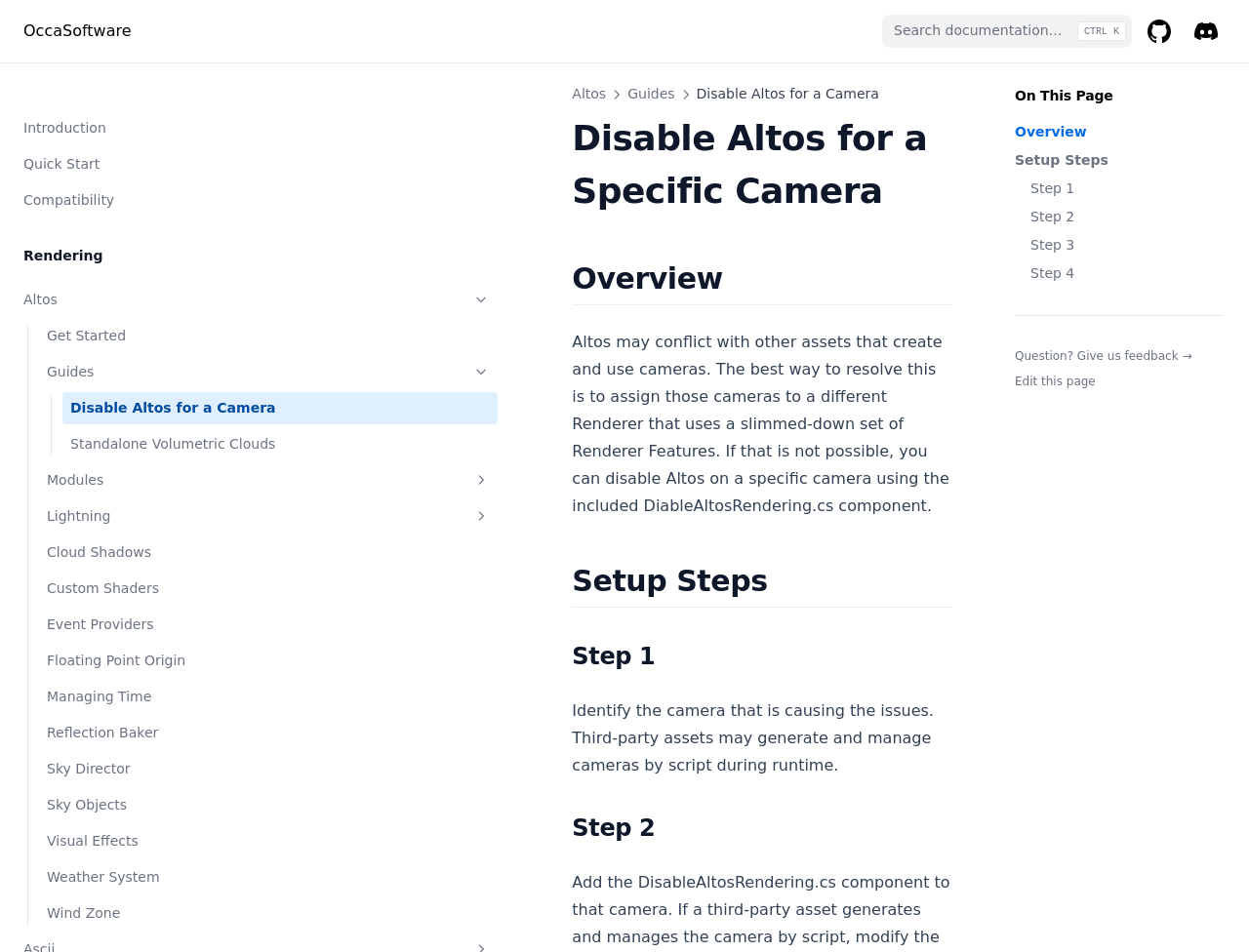Please identify the bounding box coordinates of the area that needs to be clicked to follow this instruction: "Navigate to the 'CONTACT' page".

None